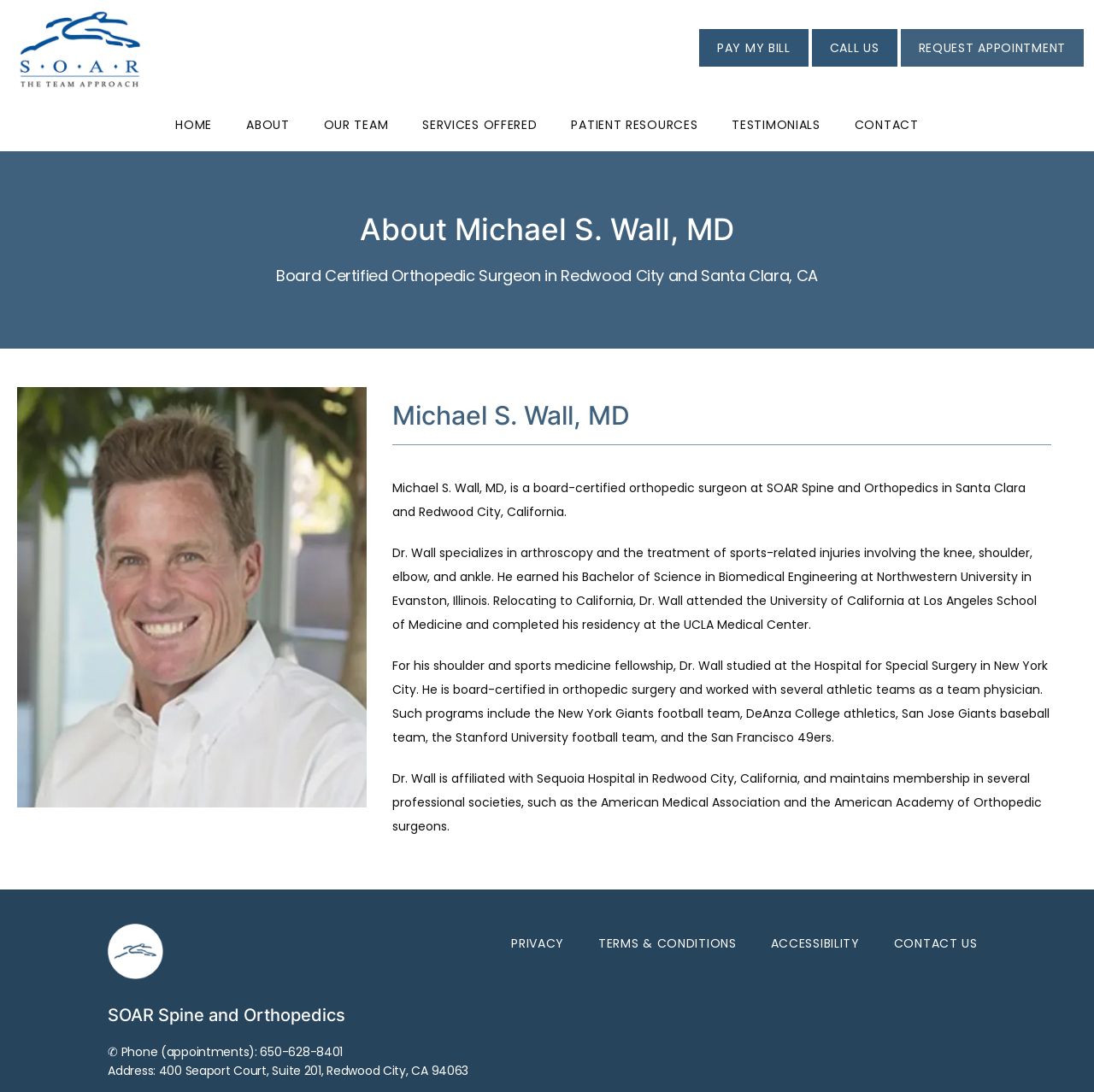Locate the bounding box of the UI element with the following description: "Services Offered".

[0.386, 0.106, 0.491, 0.122]